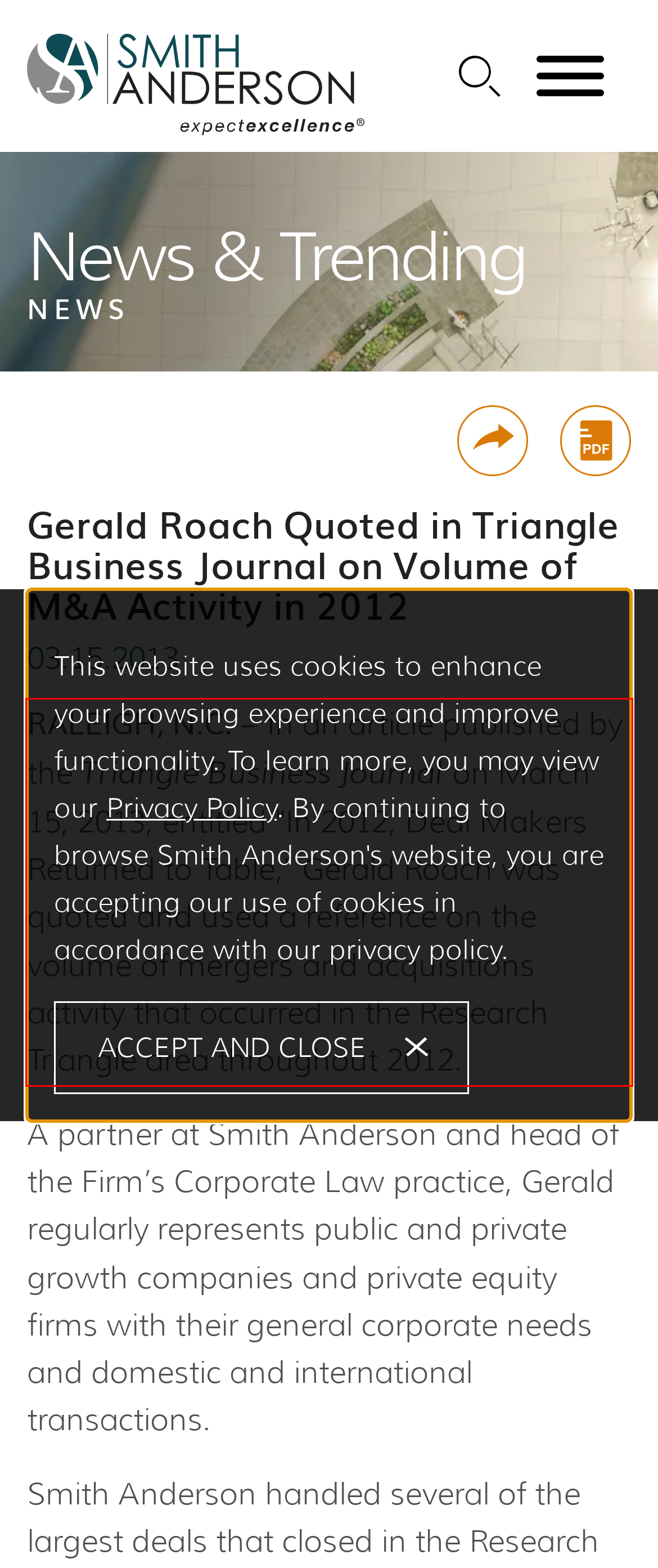Identify the text within the red bounding box on the webpage screenshot and generate the extracted text content.

RALEIGH, N.C. – In an article published by the Triangle Business Journal on March 15, 2013, entitled "In 2012, Deal Makers Returned to Table," Gerald Roach was quoted and used a reference on the volume of mergers and acquisitions activity that occurred in the Research Triangle area throughout 2012.